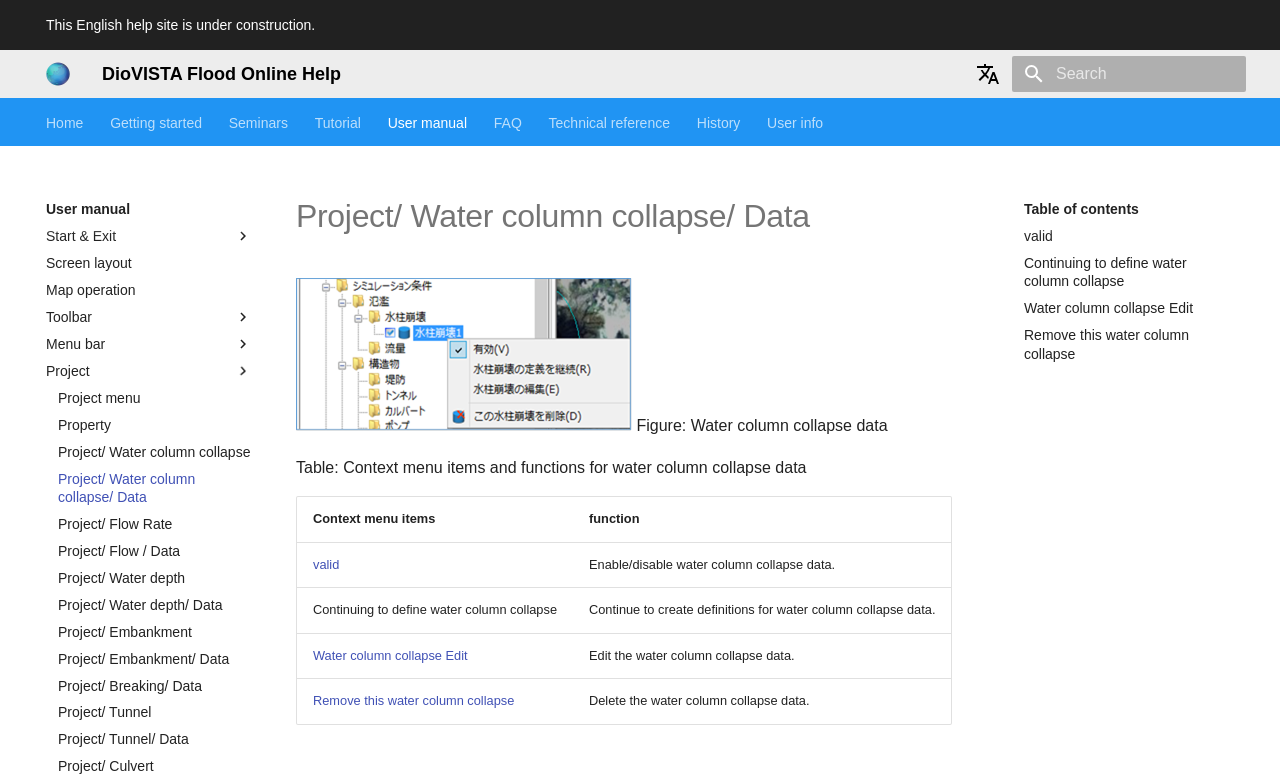Explain the webpage in detail.

This webpage is a help site for a project related to water column collapse data. At the top, there is a link to skip to the content and a brief message indicating that the site is under construction. Below this, there is a navigation header with a logo, a link to the DioVISTA Flood Online Help, and a language selection button. 

To the right of the language selection button, there is a search bar with a search icon and a clear button. Below the search bar, there are several links to different sections of the help site, including Home, Getting started, Seminars, Tutorial, User manual, FAQ, Technical reference, History, and User info.

The main content of the page is divided into two sections. On the left, there is a table of contents with links to various topics related to water column collapse data, including valid, continuing to define water column collapse, water column collapse edit, and remove this water column collapse. 

On the right, there is a heading that reads "Project/Water column collapse/Data" followed by a figure and a table. The table has two columns, one for context menu items and one for functions, and lists several items related to water column collapse data, including valid, continuing to define water column collapse, water column collapse edit, and remove this water column collapse. Each item in the table has a link to more information.